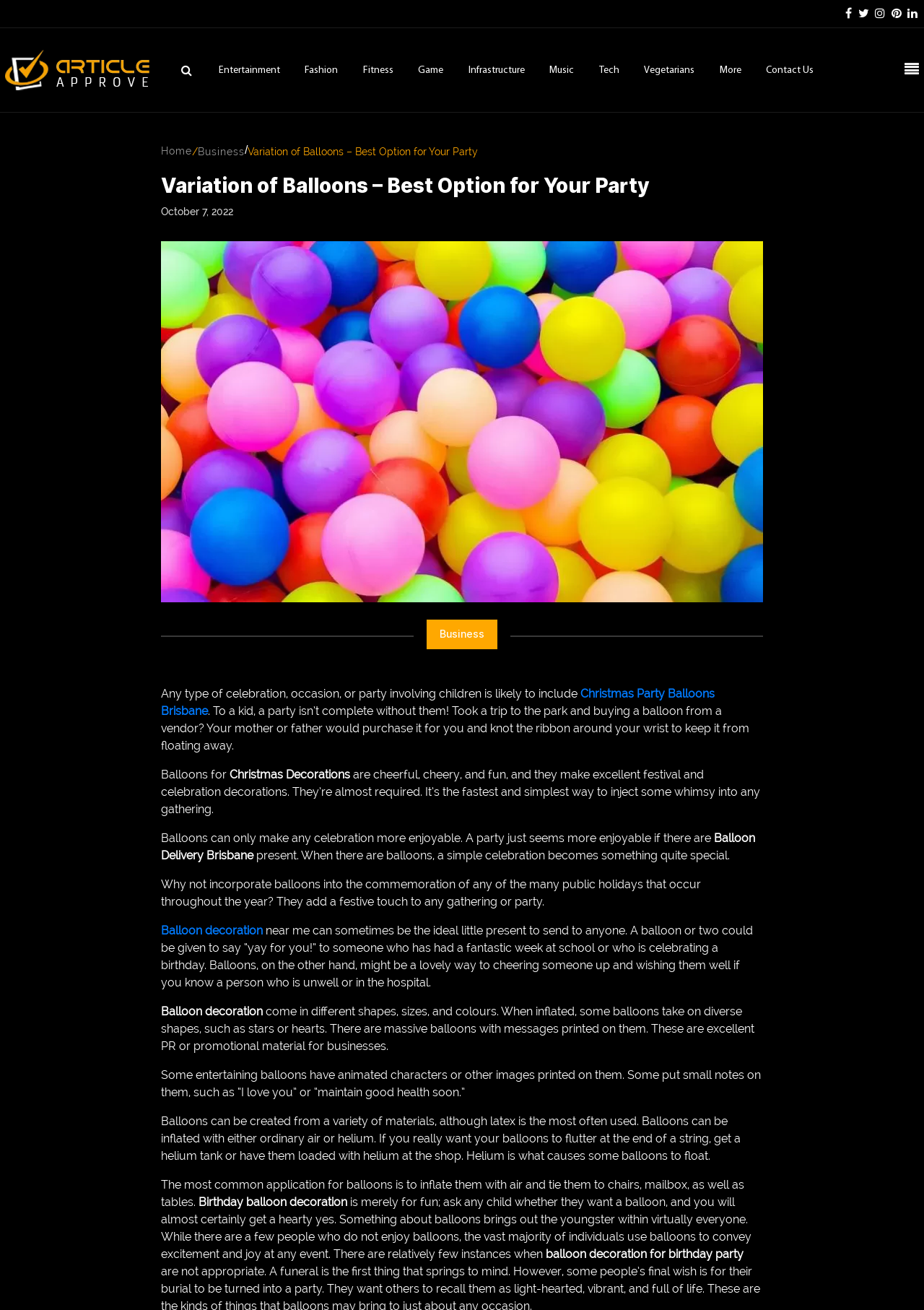Look at the image and answer the question in detail:
What is a common use for balloons?

The webpage suggests that balloons are often used as decorations for parties and celebrations, and can add a festive touch to any gathering.